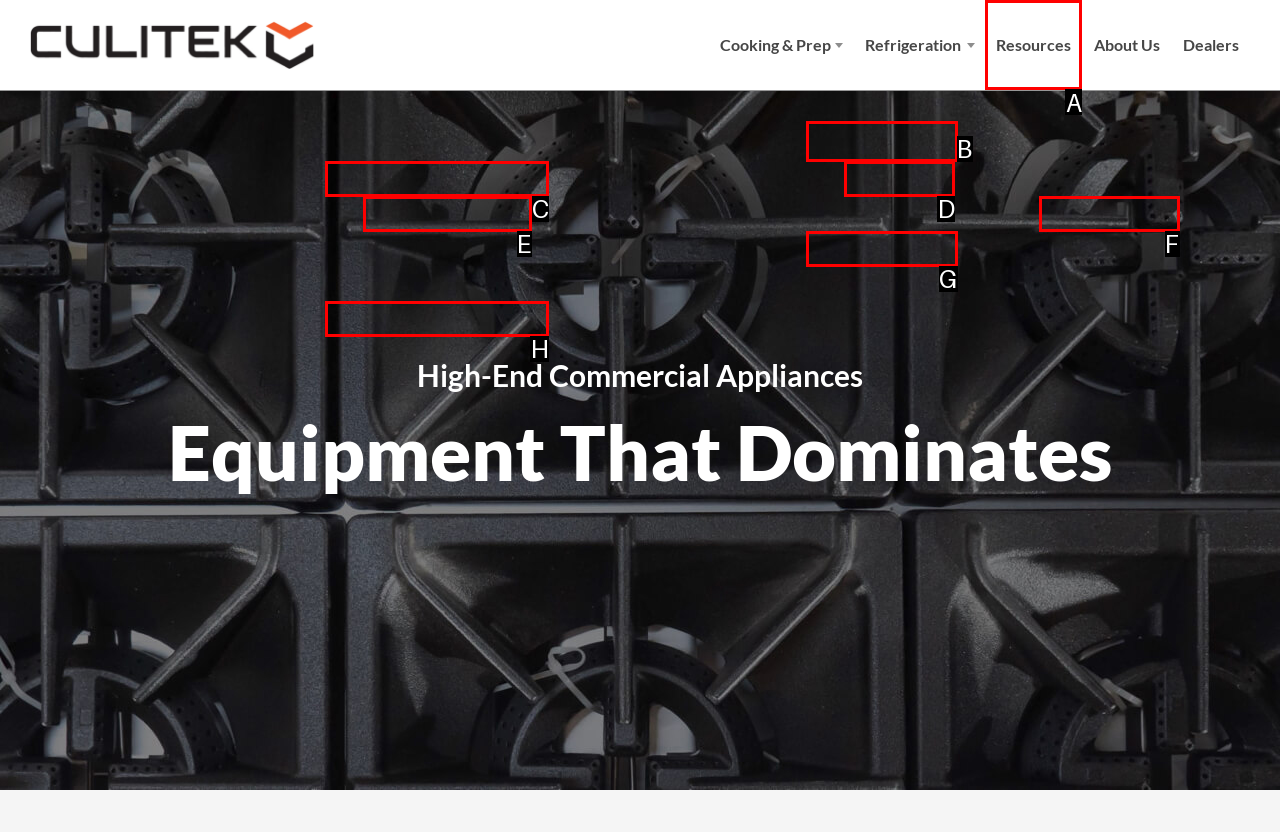Show which HTML element I need to click to perform this task: Check Resources Answer with the letter of the correct choice.

A